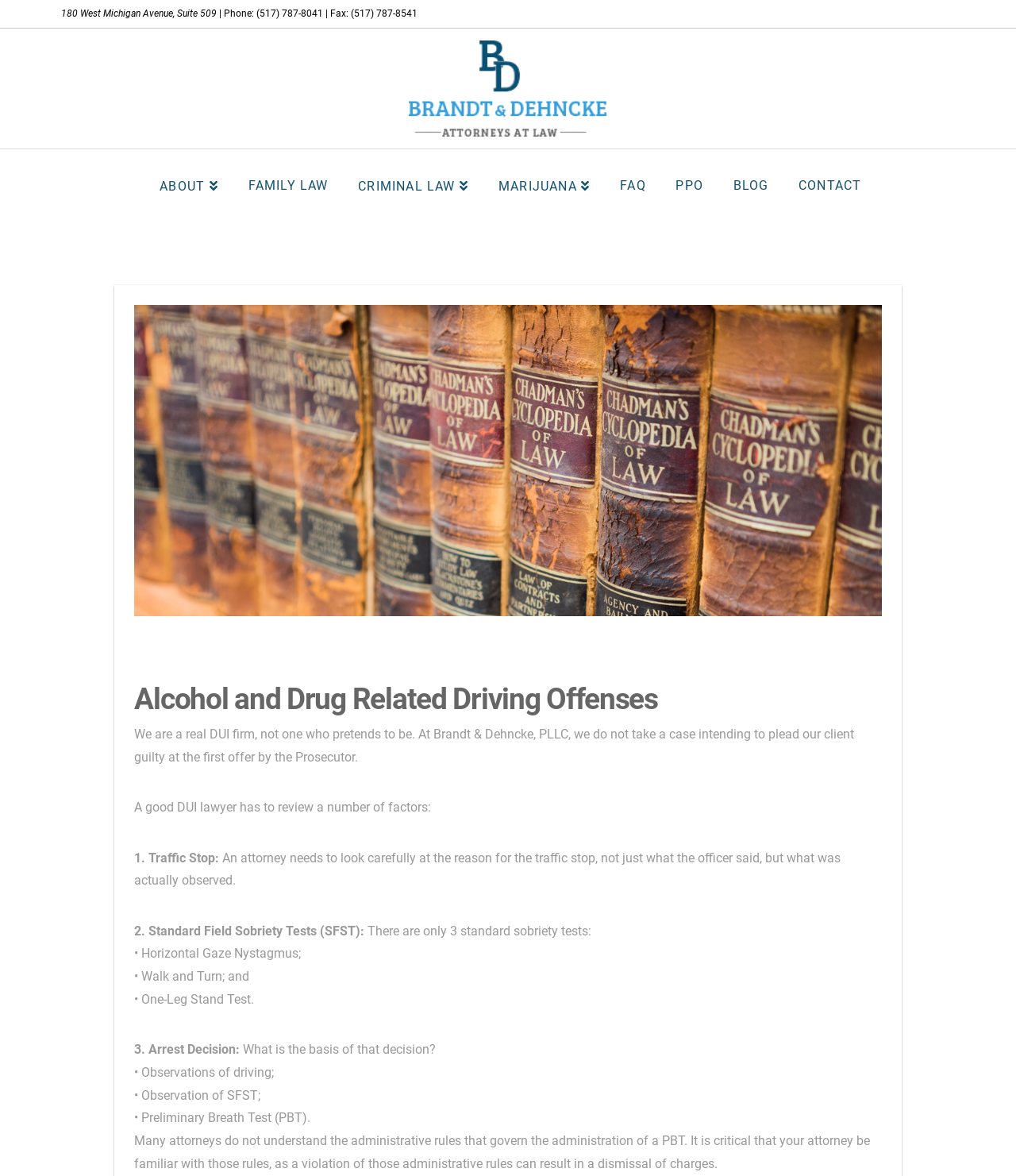Answer briefly with one word or phrase:
How many standard field sobriety tests are there?

3